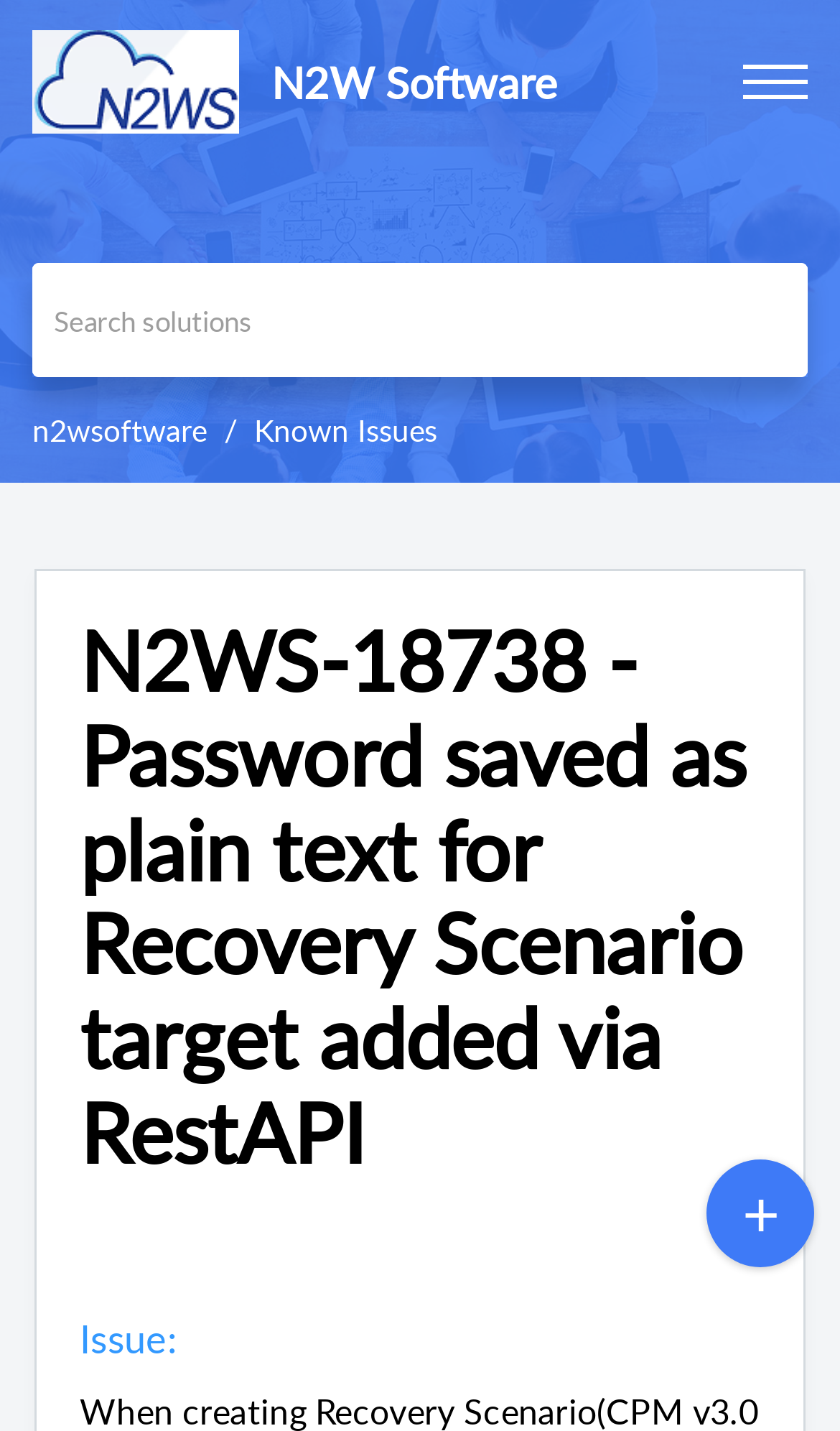Please specify the bounding box coordinates in the format (top-left x, top-left y, bottom-right x, bottom-right y), with all values as floating point numbers between 0 and 1. Identify the bounding box of the UI element described by: Skip to Content

[0.051, 0.075, 0.564, 0.148]